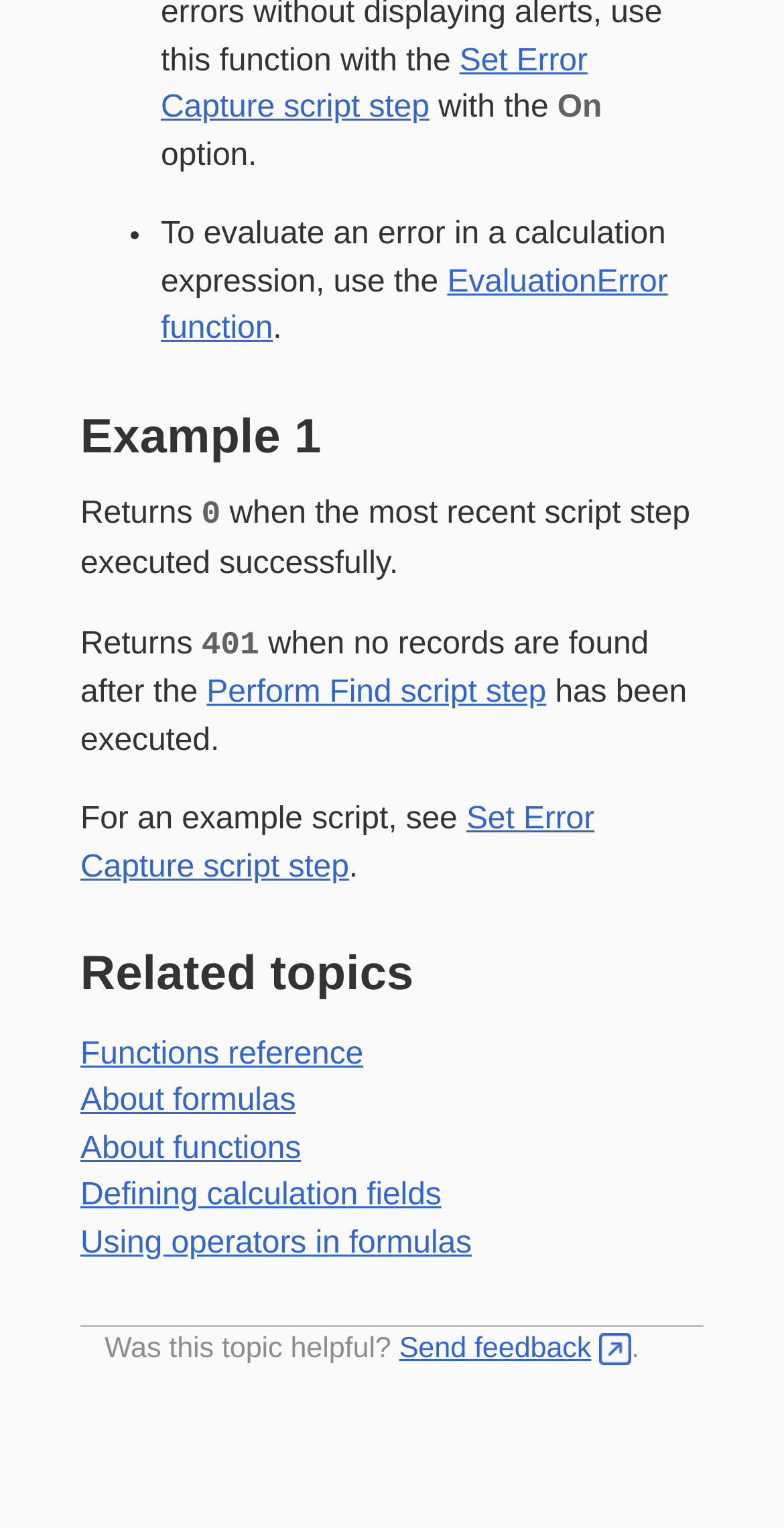What is the purpose of the Set Error Capture script step?
Provide a short answer using one word or a brief phrase based on the image.

To capture errors